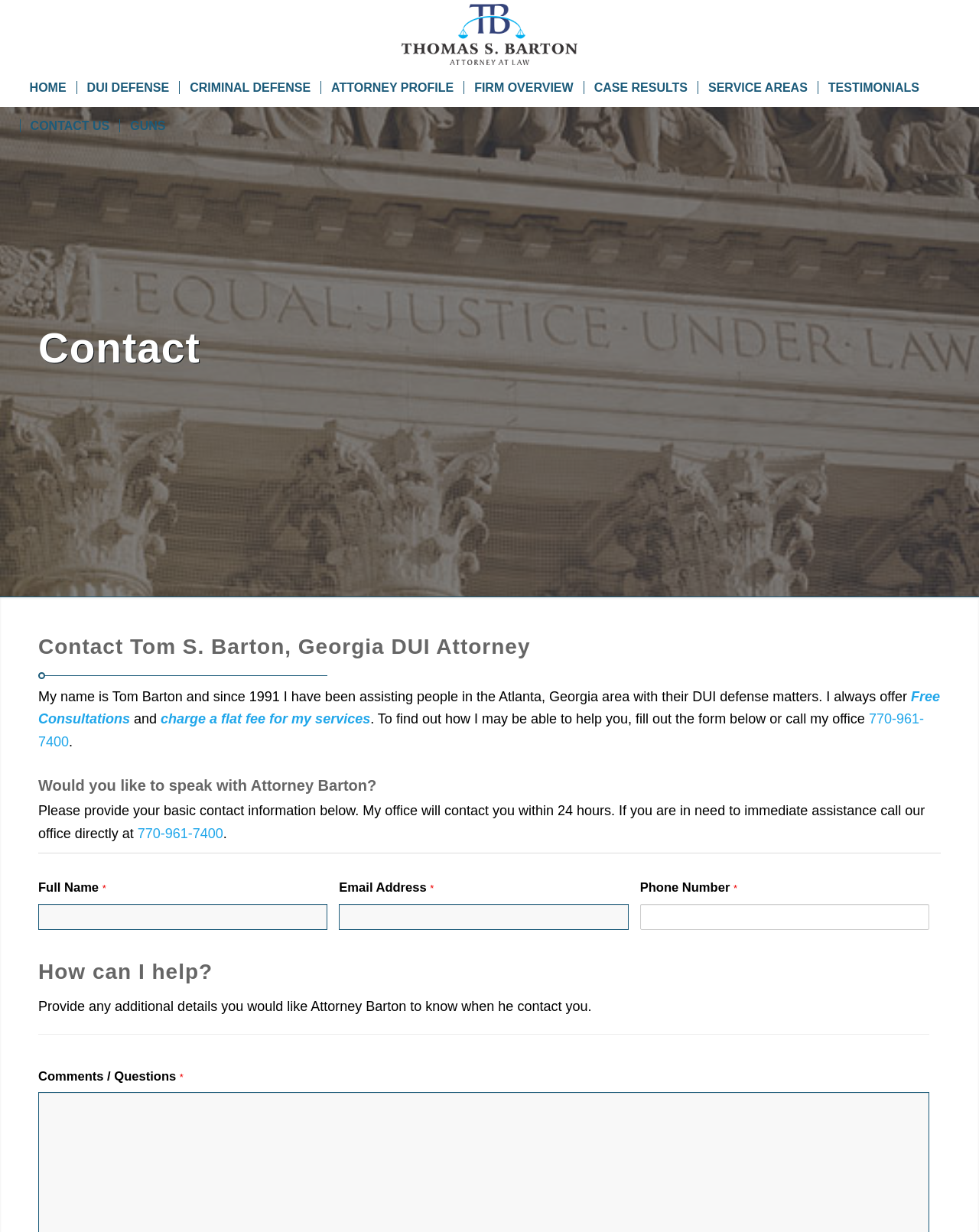Determine the bounding box coordinates of the region that needs to be clicked to achieve the task: "Click the HOME link".

[0.02, 0.056, 0.078, 0.087]